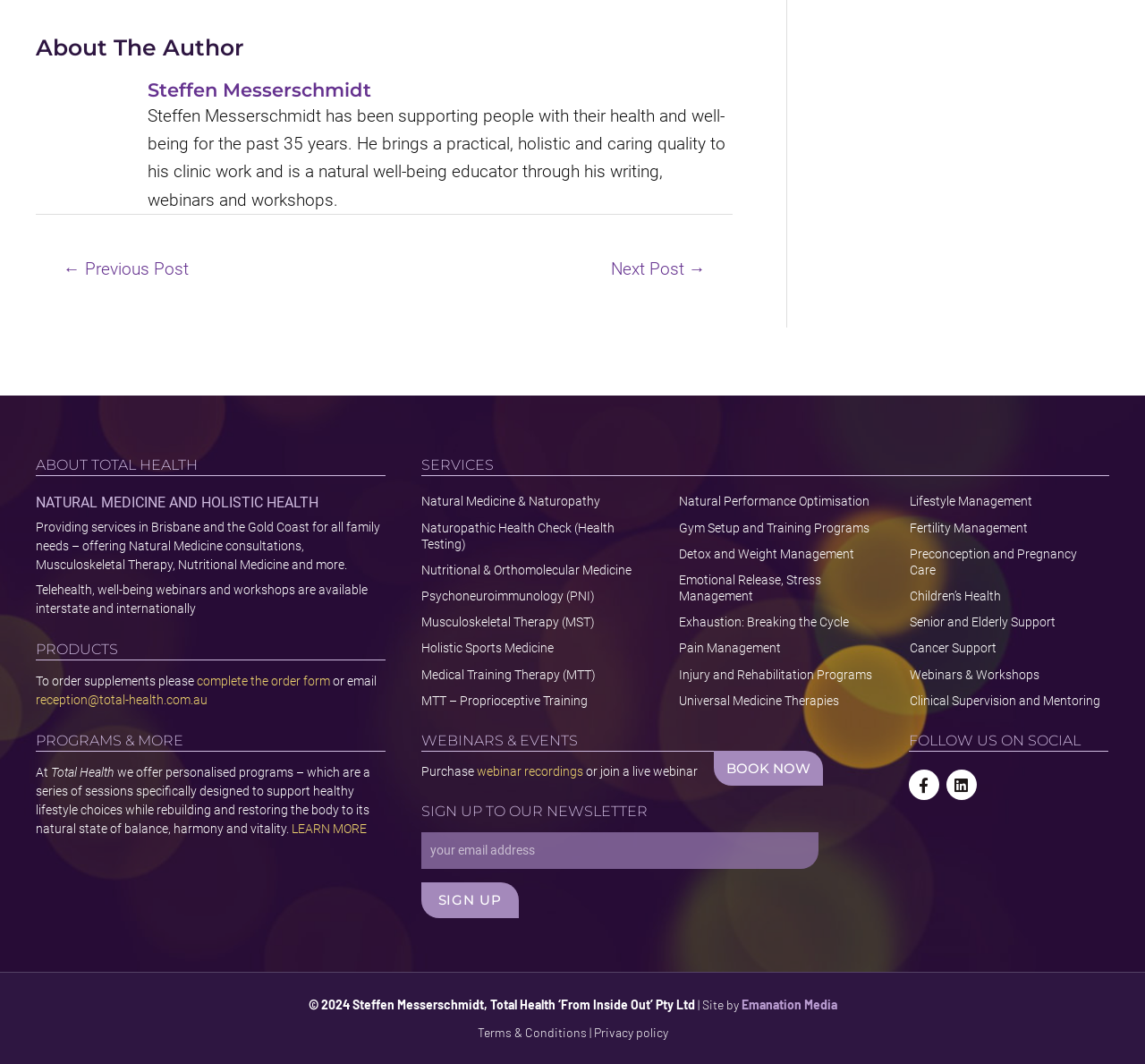Locate the bounding box coordinates of the area to click to fulfill this instruction: "Click on the 'SIGN UP' button". The bounding box should be presented as four float numbers between 0 and 1, in the order [left, top, right, bottom].

[0.368, 0.829, 0.453, 0.863]